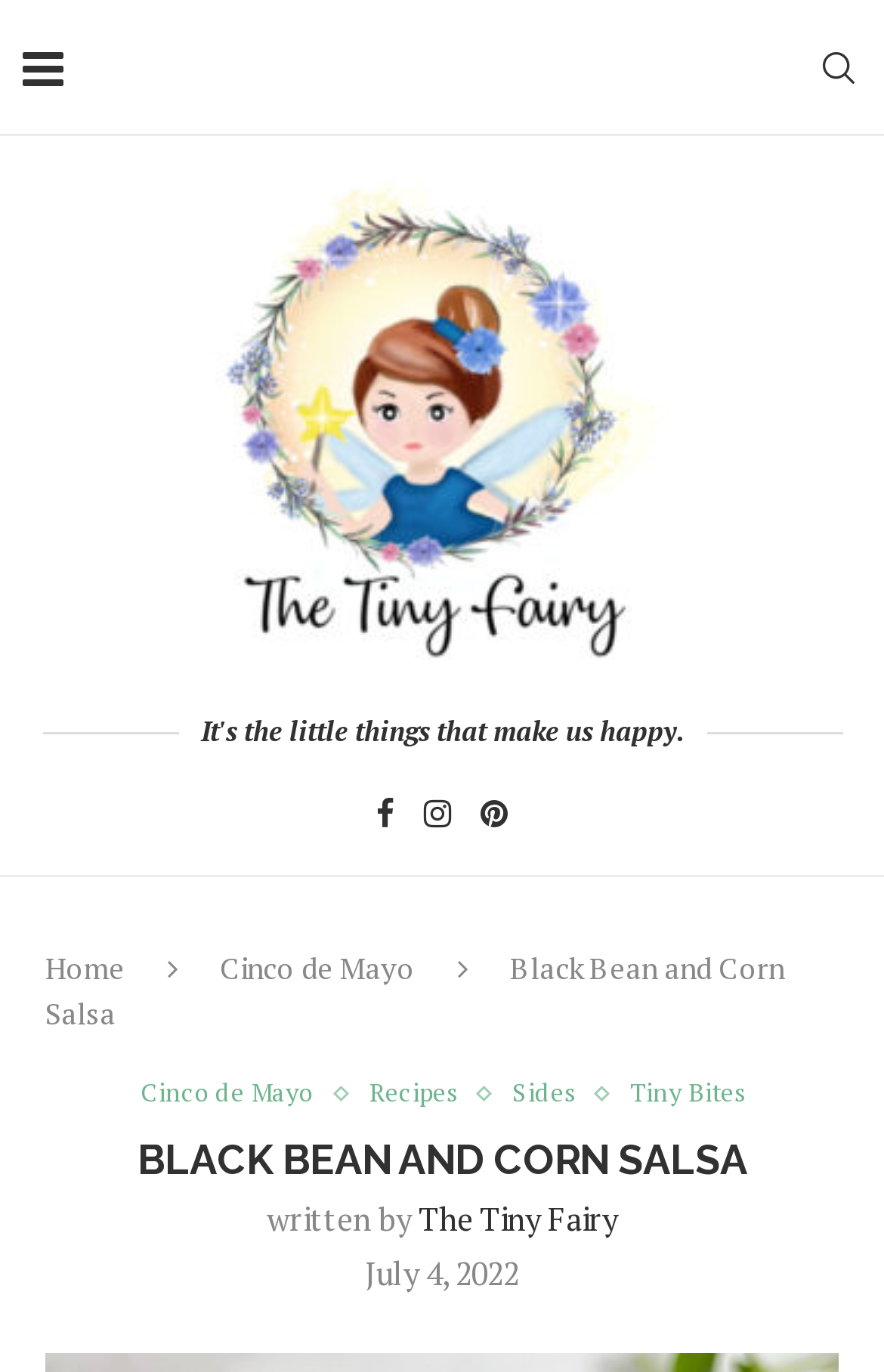What is the category of the recipe?
Refer to the screenshot and respond with a concise word or phrase.

Sides